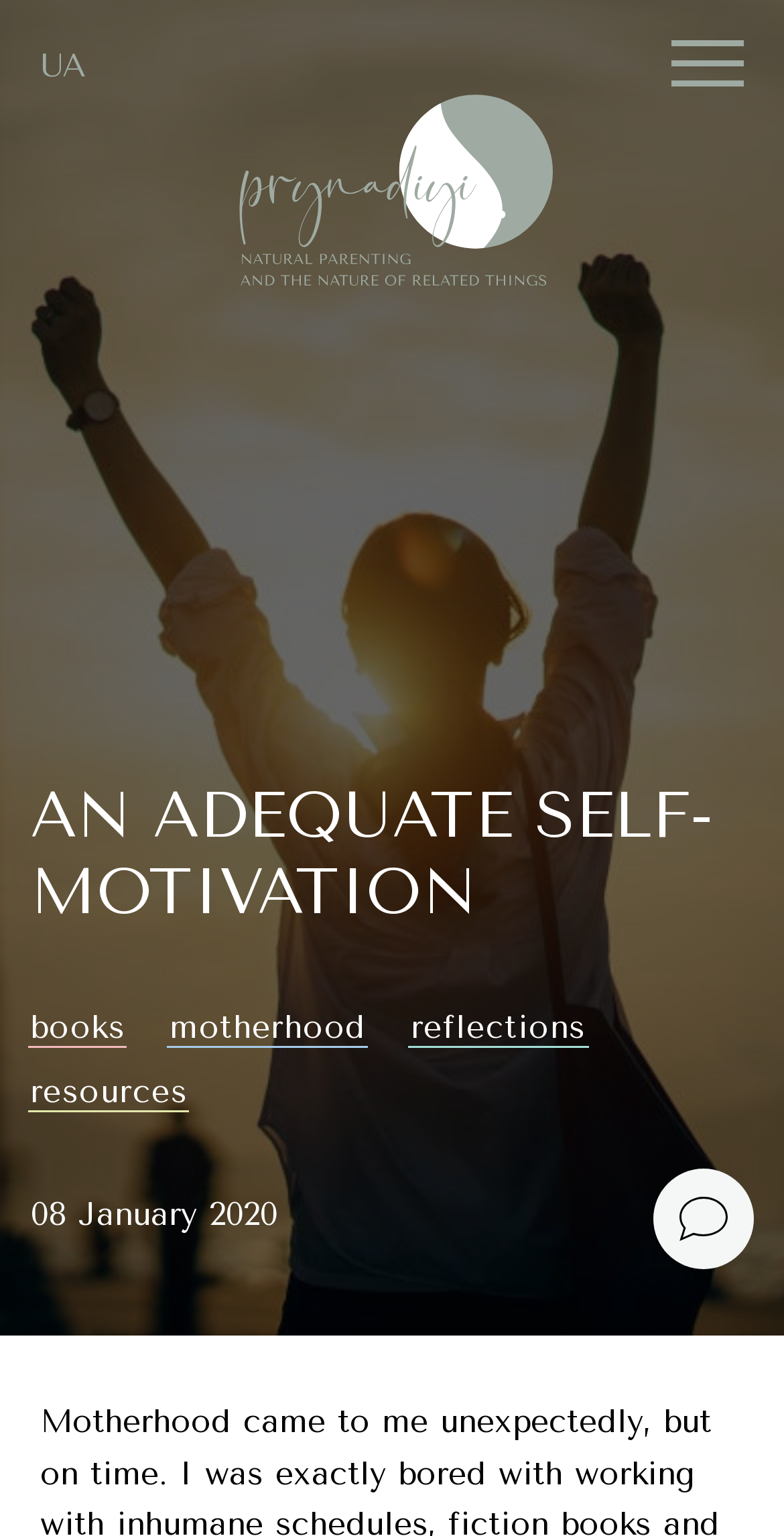Respond to the question below with a single word or phrase:
What is the purpose of the button with the bounding box coordinates [0.856, 0.026, 0.949, 0.06]?

Unknown